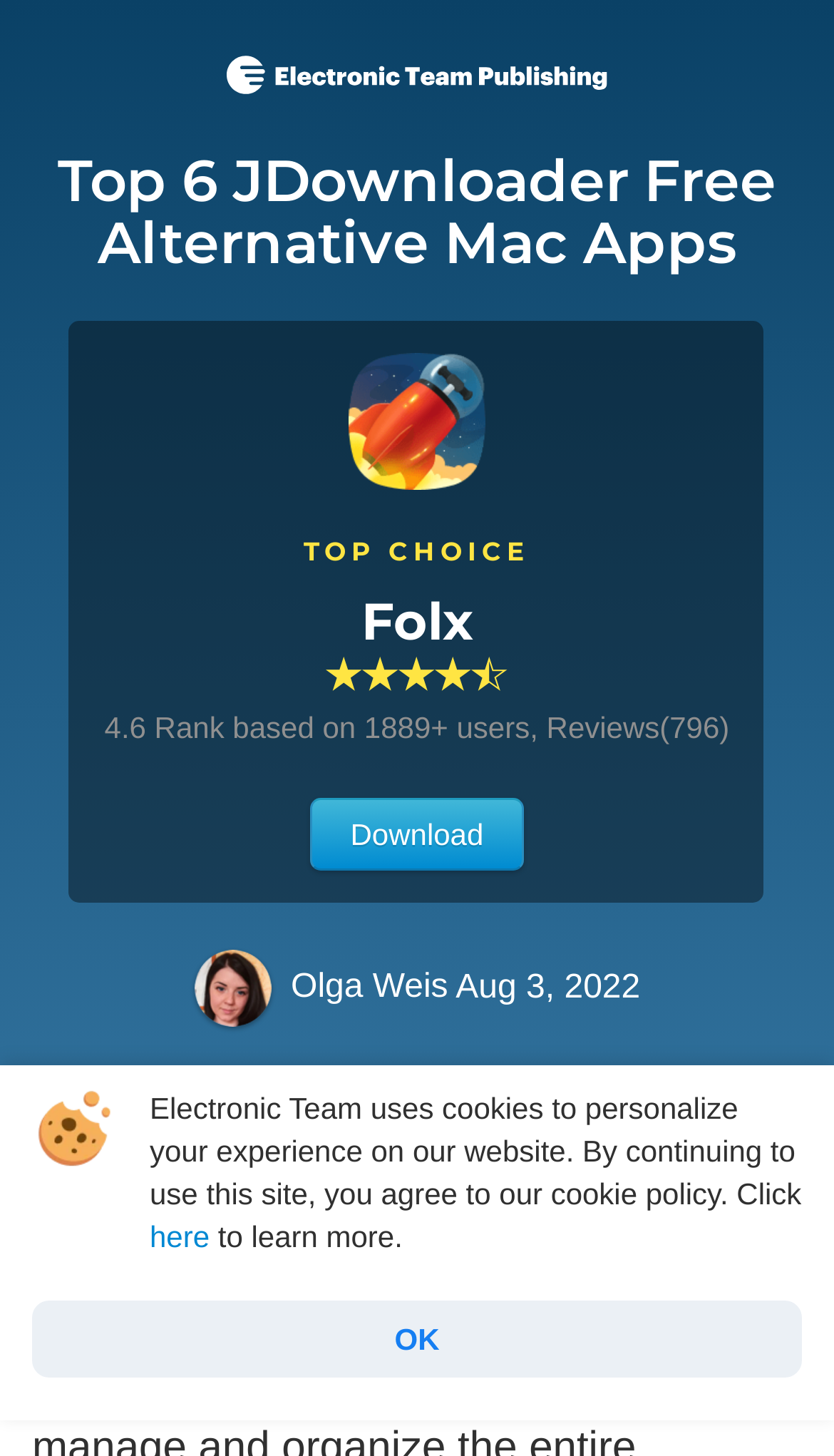What is the logo of the top-ranked JDownloader free alternative Mac app?
Please provide a full and detailed response to the question.

I found the answer by looking at the image 'Folx logo' which is located near the text 'TOP CHOICE' and the 'Download' link. The image is mentioned as the logo of the top-ranked app.